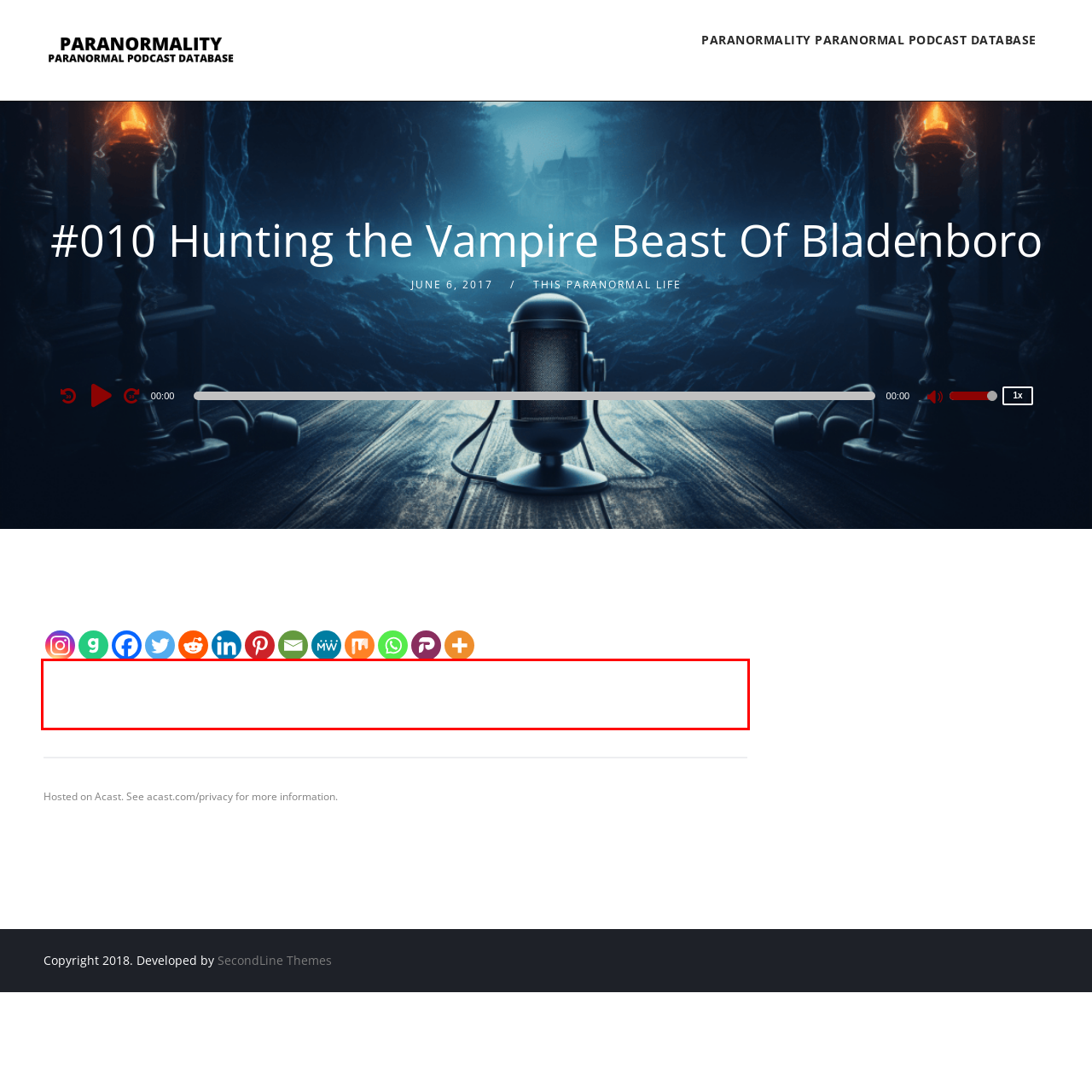With the provided screenshot of a webpage, locate the red bounding box and perform OCR to extract the text content inside it.

In 1953 a small town was terrorised by what would come to be known as the Vampire Beast of Bladenboro. Was the creature a large bobcat? Or something much, much more sinister… Find out as Rory Powers and Kit Grier join the hunt